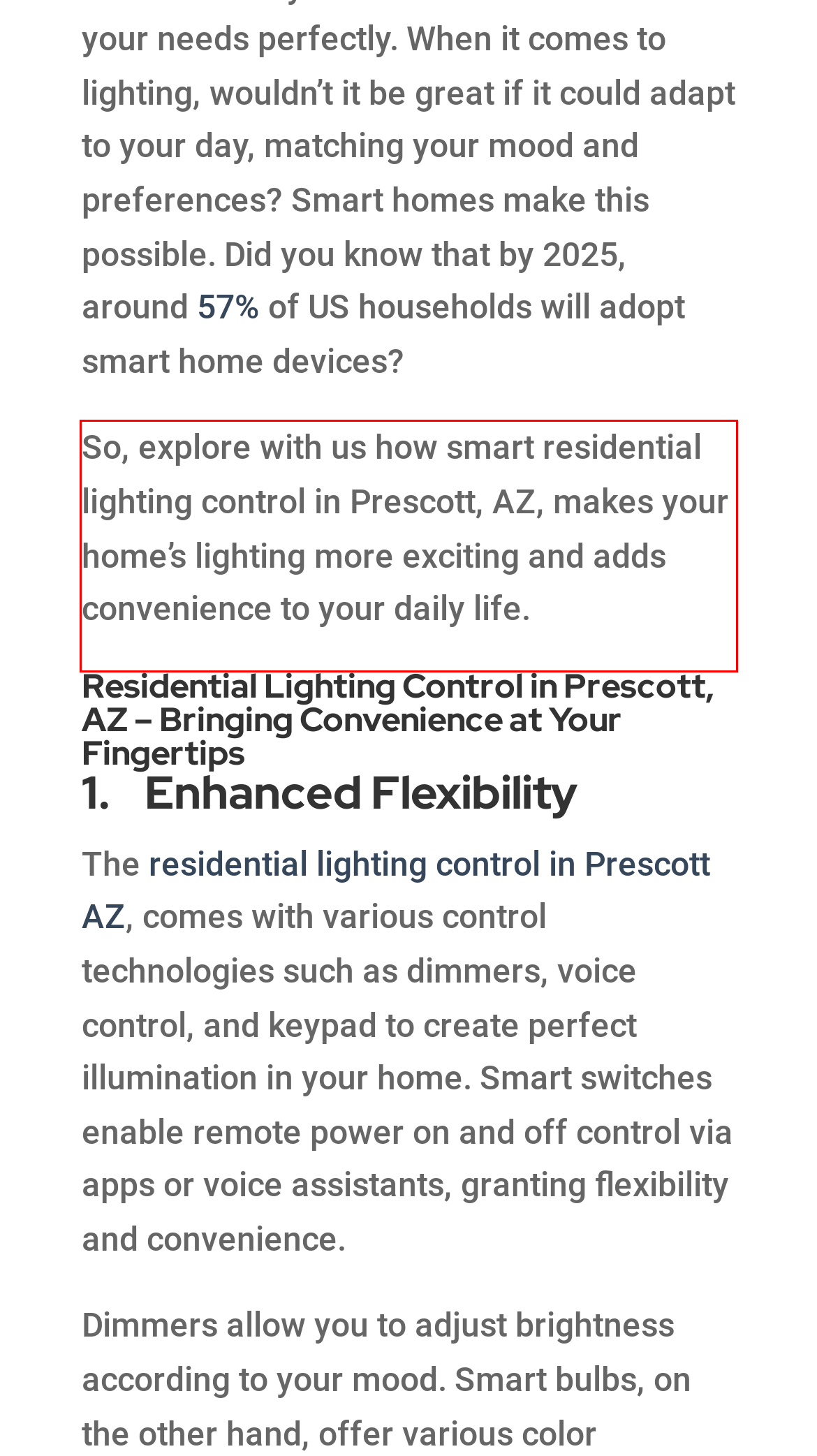Analyze the red bounding box in the provided webpage screenshot and generate the text content contained within.

So, explore with us how smart residential lighting control in Prescott, AZ, makes your home’s lighting more exciting and adds convenience to your daily life.